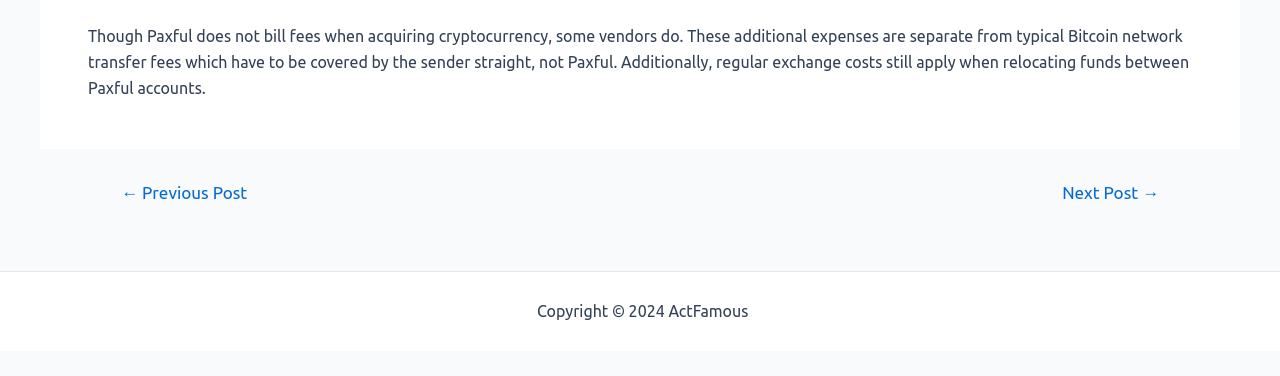What is the copyright year of the website?
Please elaborate on the answer to the question with detailed information.

The copyright information at the bottom of the webpage indicates that the website's copyright year is 2024, which is owned by ActFamous.